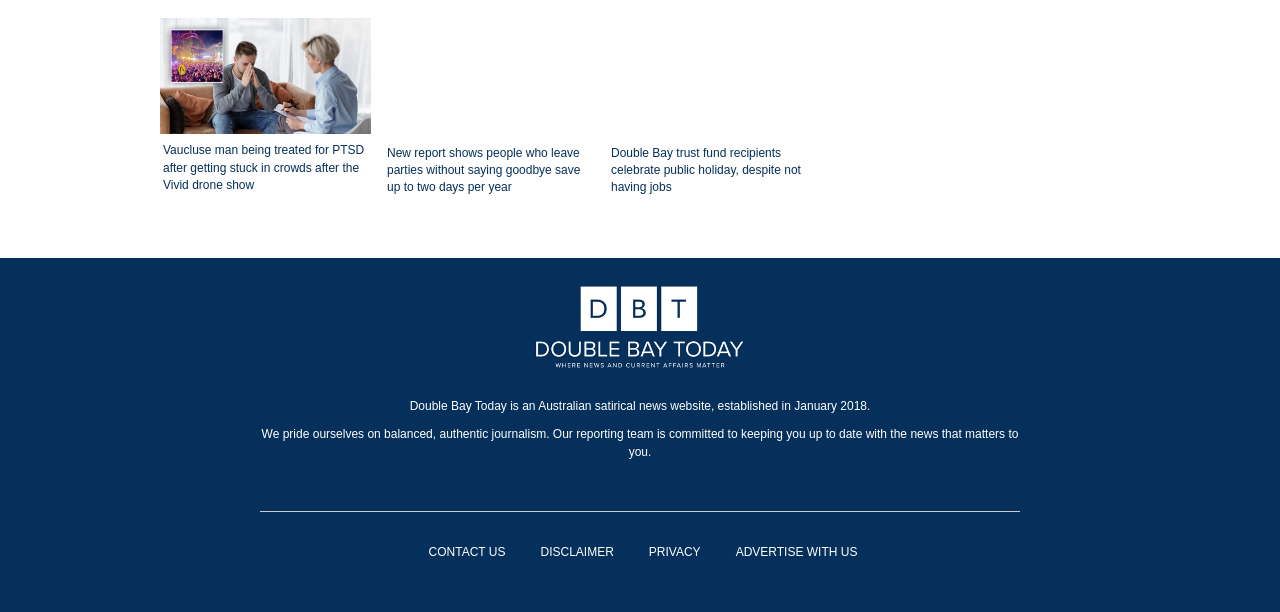Please determine the bounding box coordinates of the element to click in order to execute the following instruction: "read news about Vaucluse man being treated for PTSD". The coordinates should be four float numbers between 0 and 1, specified as [left, top, right, bottom].

[0.127, 0.234, 0.285, 0.314]